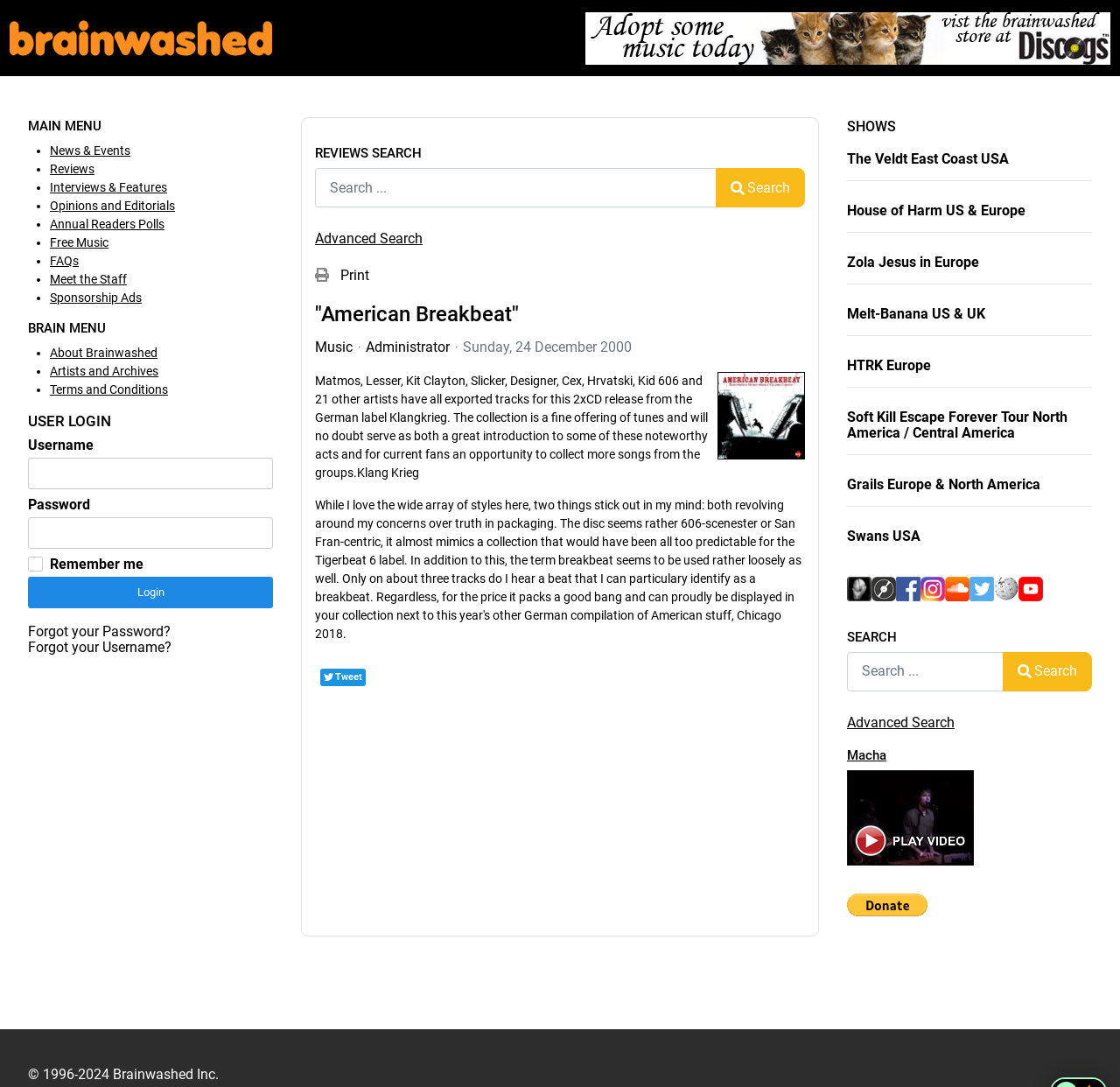Pinpoint the bounding box coordinates of the element you need to click to execute the following instruction: "Check the shows". The bounding box should be represented by four float numbers between 0 and 1, in the format [left, top, right, bottom].

[0.756, 0.109, 0.975, 0.124]